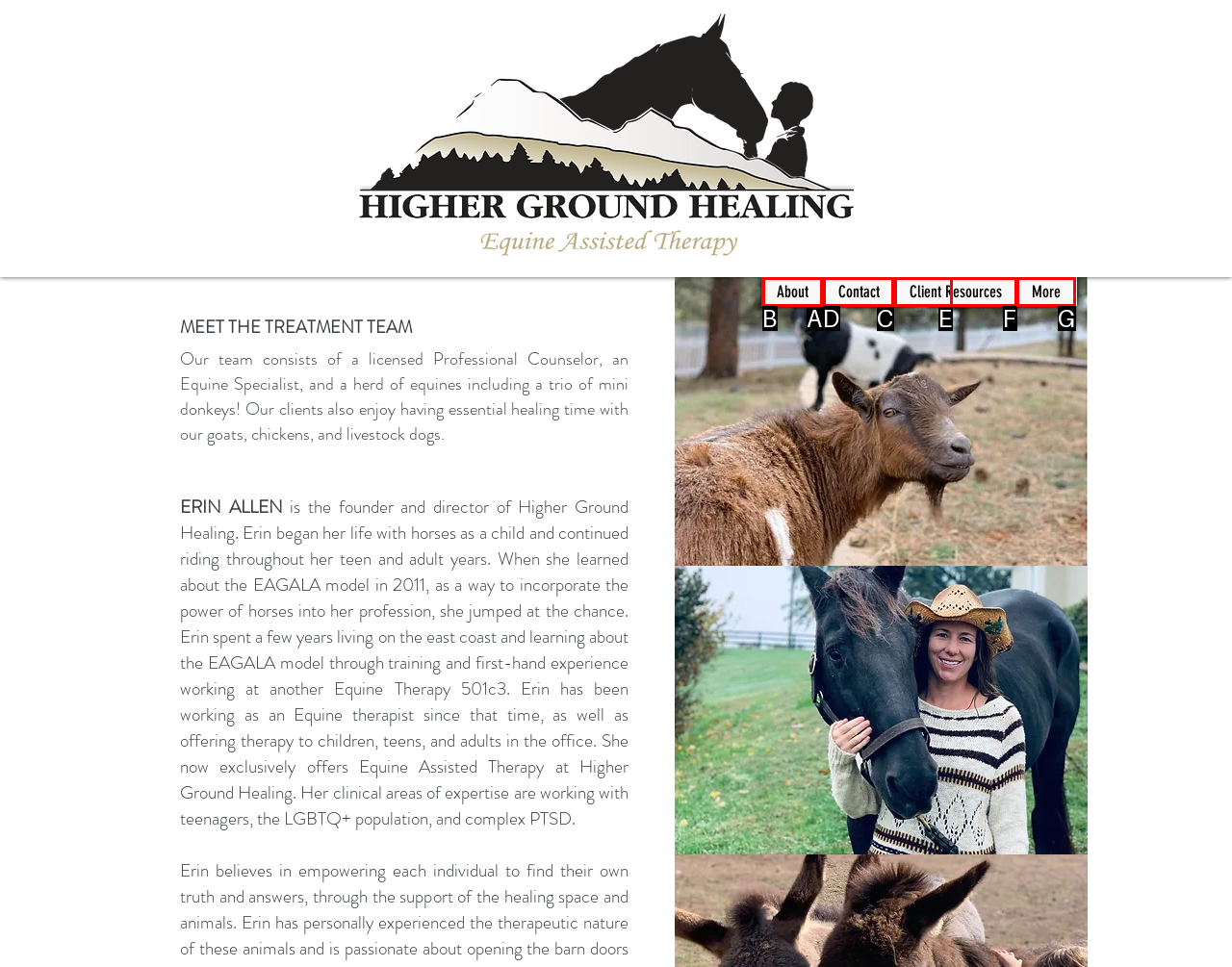Determine which option fits the element description: More
Answer with the option’s letter directly.

G